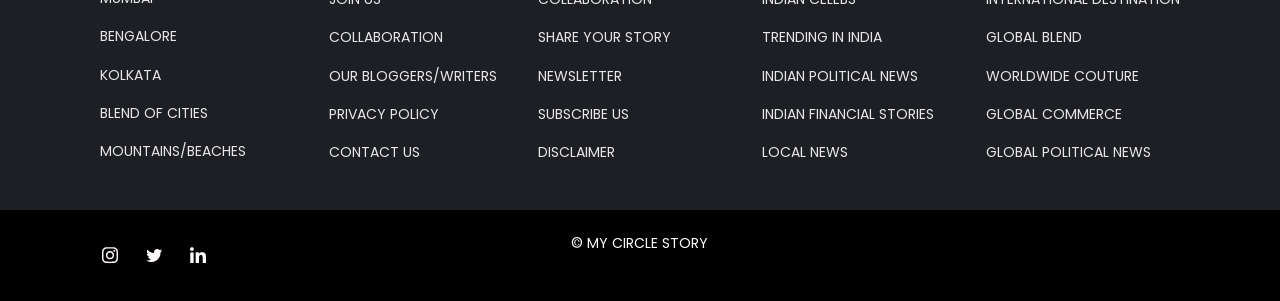What is the copyright statement at the bottom?
Based on the screenshot, respond with a single word or phrase.

MY CIRCLE STORY